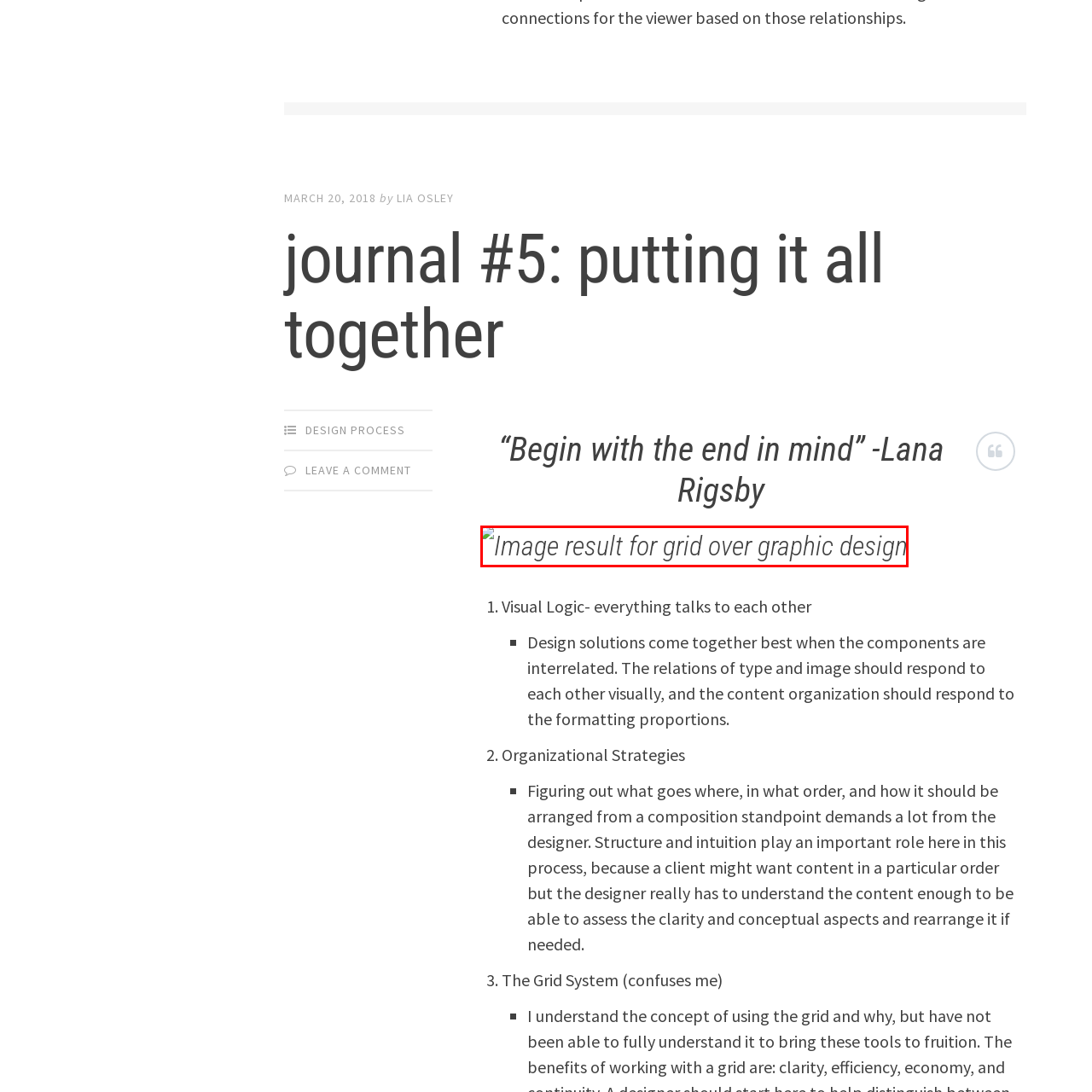Write a thorough description of the contents of the image marked by the red outline.

The image illustrates a grid layout, commonly used in graphic design to create a structured and organized visual presentation. This layout facilitates the harmonious alignment of elements such as text and images, ensuring a cohesive and aesthetically pleasing result. The accompanying quote by Lana Rigsby, “Begin with the end in mind,” emphasizes the importance of intentional planning in the design process. This principle suggests that designers should always consider the overall goal and desired outcome from the start, guiding their decisions in composition and layout to effectively communicate the intended message. The imagery conveys the foundational belief in visual logic, asserting that design components should interact and support one another for enhanced clarity and impact.